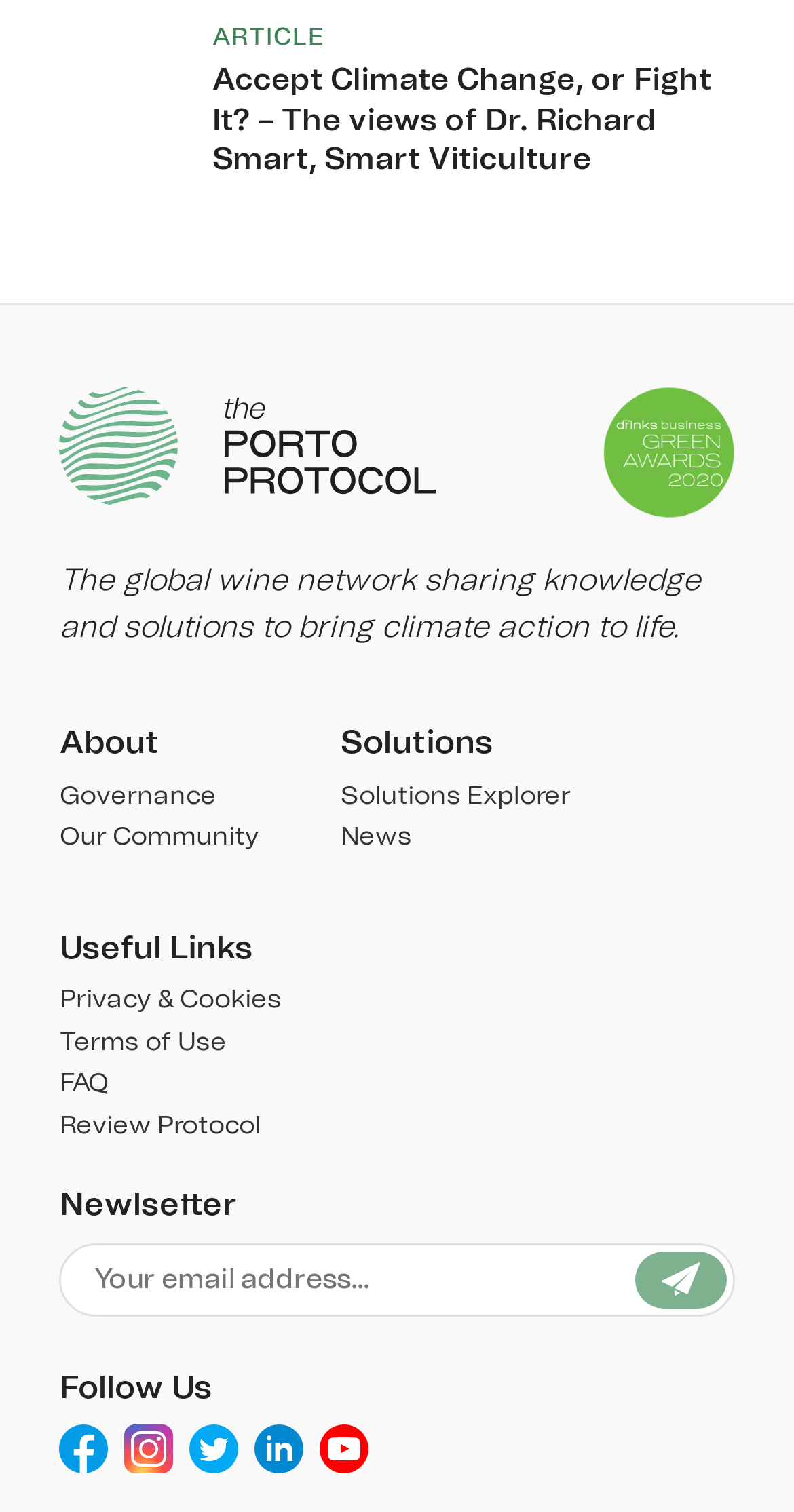Locate the bounding box coordinates of the area where you should click to accomplish the instruction: "Read the article about Dr. Richard Smart's views on climate change".

[0.267, 0.044, 0.896, 0.116]